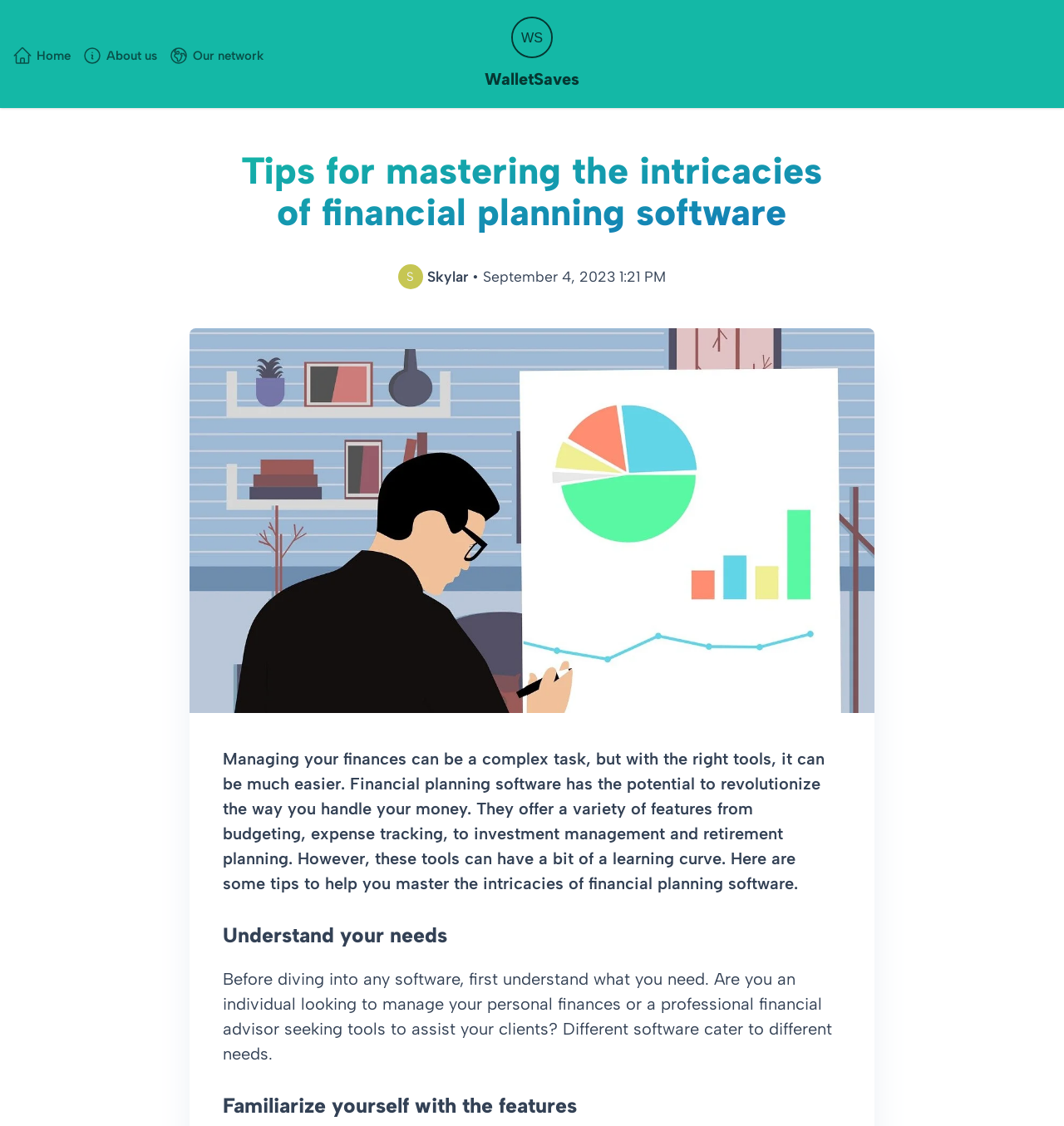Who wrote the article?
Provide a concise answer using a single word or phrase based on the image.

S Skylar